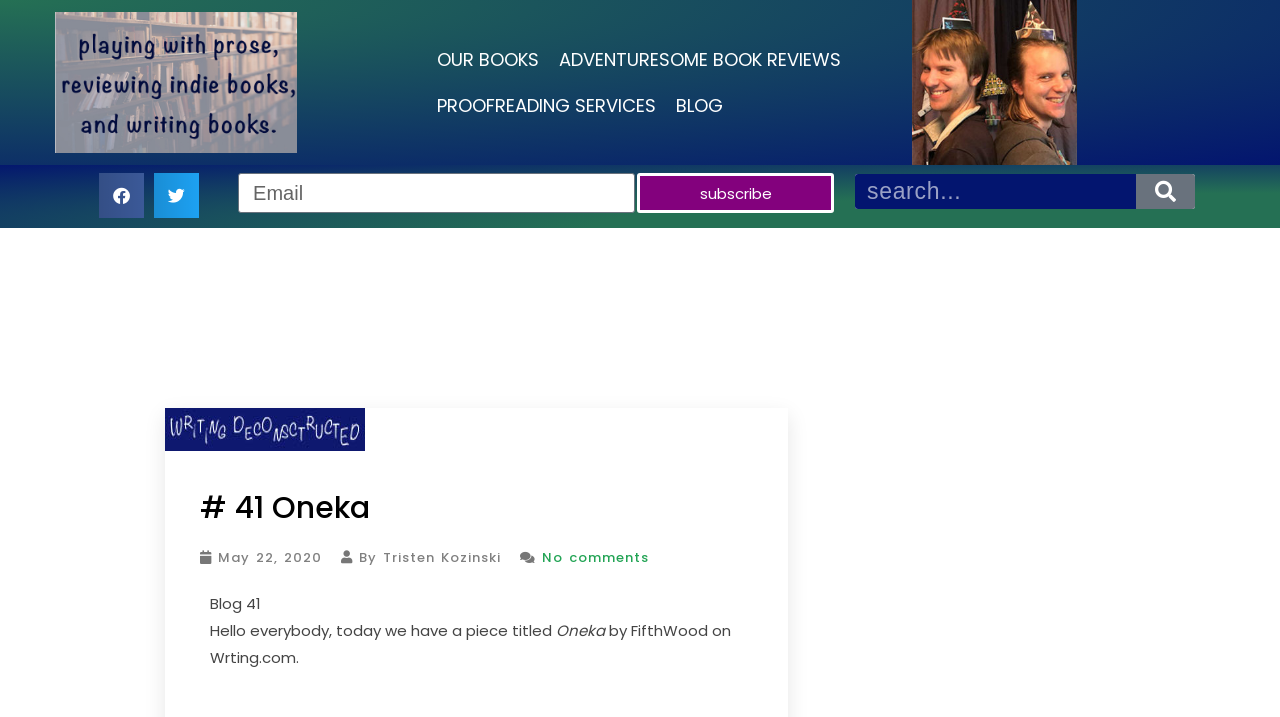Can you specify the bounding box coordinates for the region that should be clicked to fulfill this instruction: "Subscribe to the newsletter".

[0.498, 0.241, 0.652, 0.297]